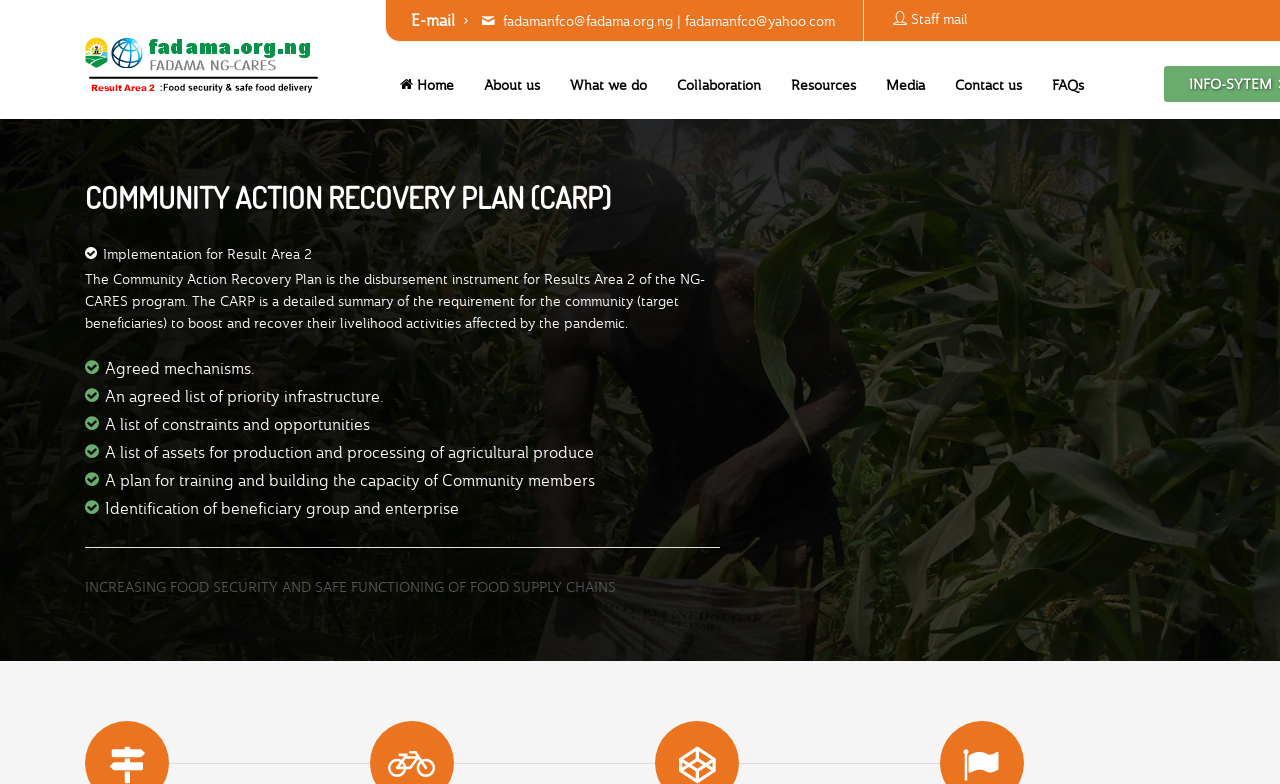How many navigation links are there?
Answer briefly with a single word or phrase based on the image.

8